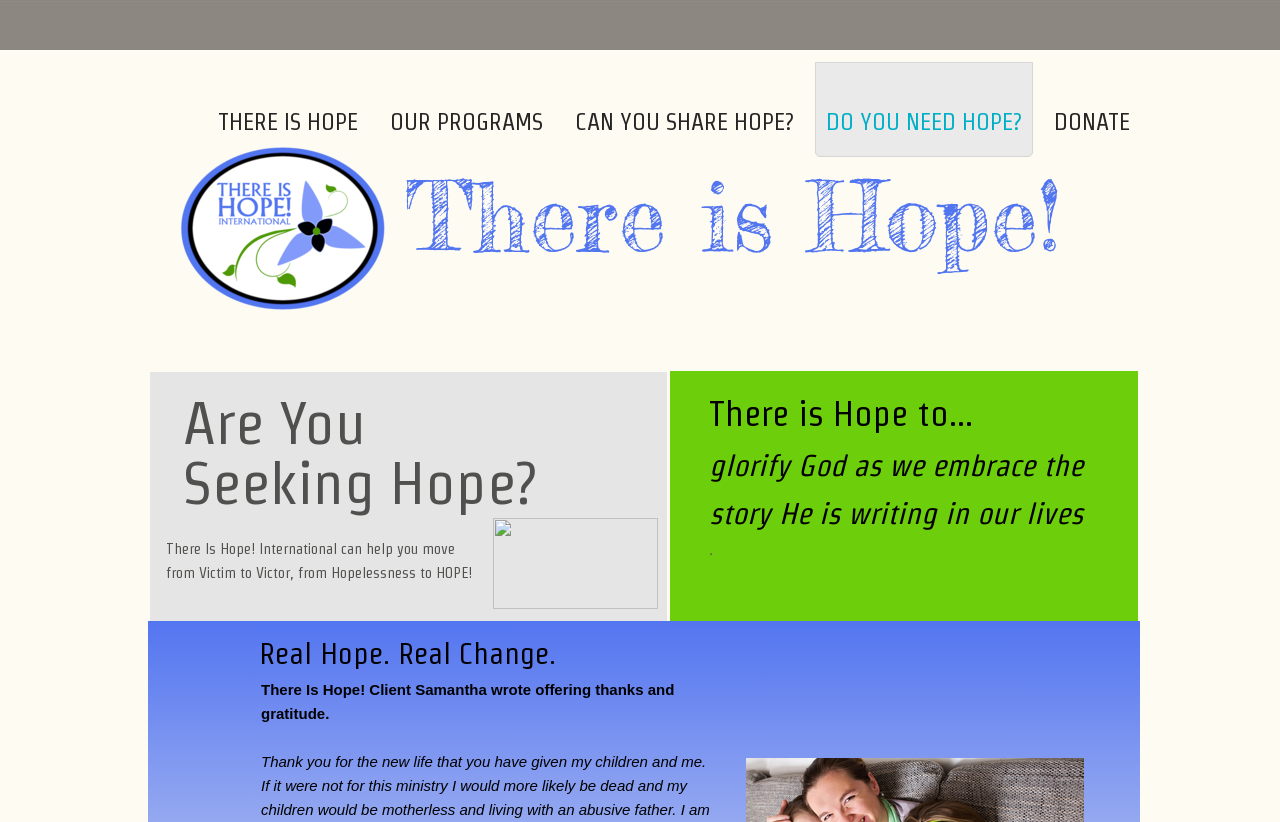What is the organization's goal?
Give a detailed and exhaustive answer to the question.

I found a heading element that says 'There Is Hope! International can help you move from Victim to Victor, from Hopelessness to HOPE!'. This suggests that the organization's goal is to help people overcome their struggles and find hope.